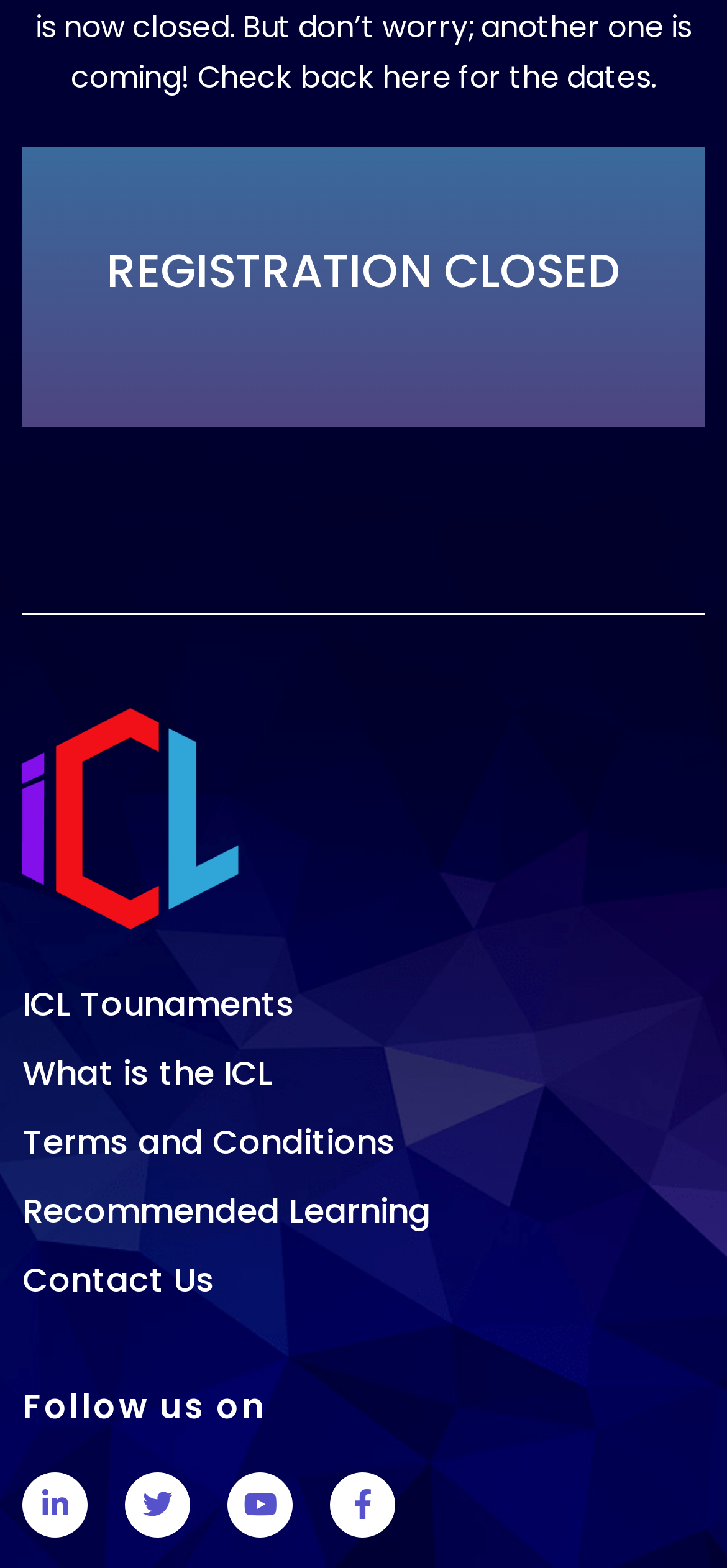How many social media links are available?
Look at the webpage screenshot and answer the question with a detailed explanation.

There are four social media links available, represented by icons, which are Facebook, Twitter, Instagram, and YouTube, respectively.